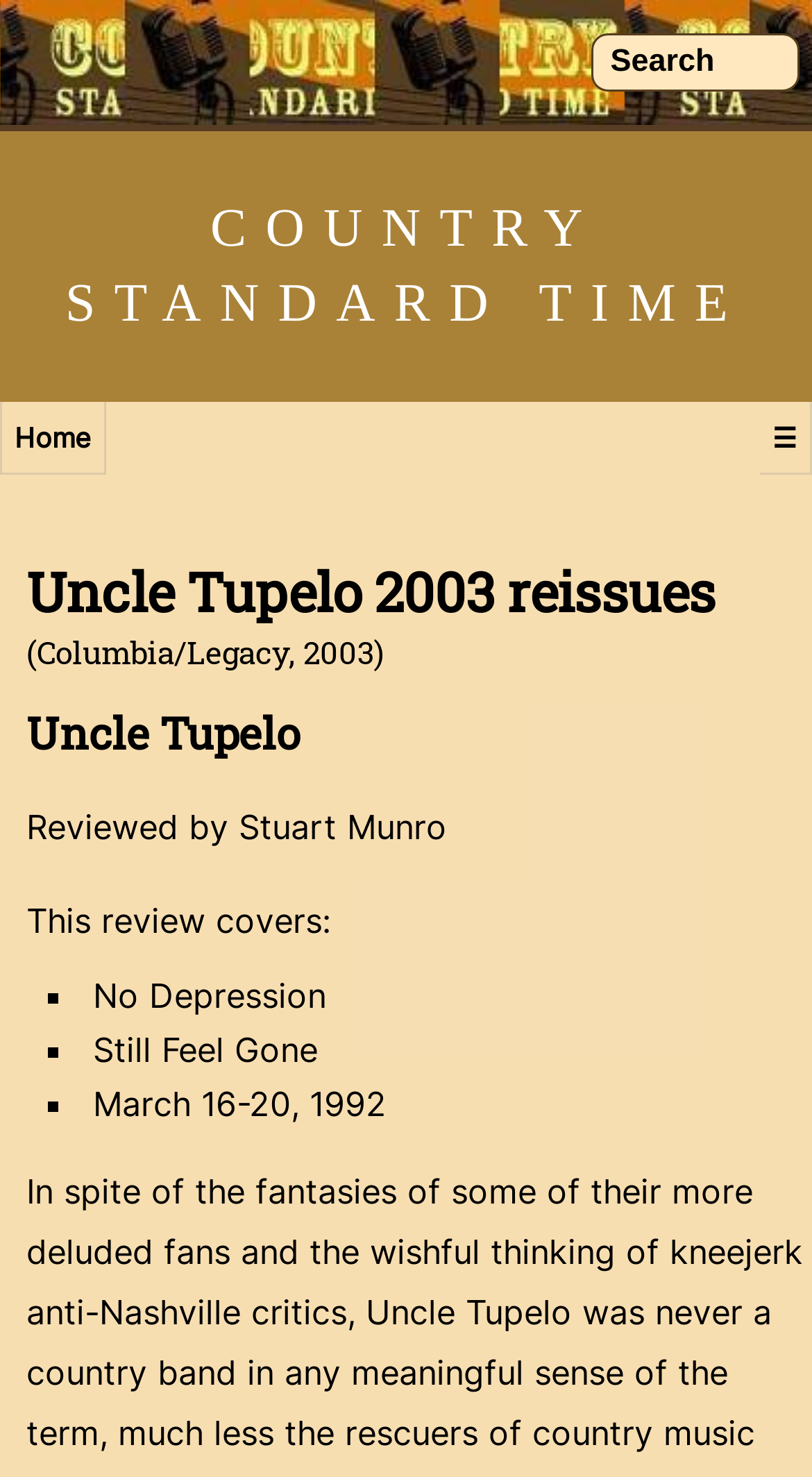Identify the bounding box of the UI element described as follows: "☰". Provide the coordinates as four float numbers in the range of 0 to 1 [left, top, right, bottom].

[0.936, 0.272, 1.0, 0.322]